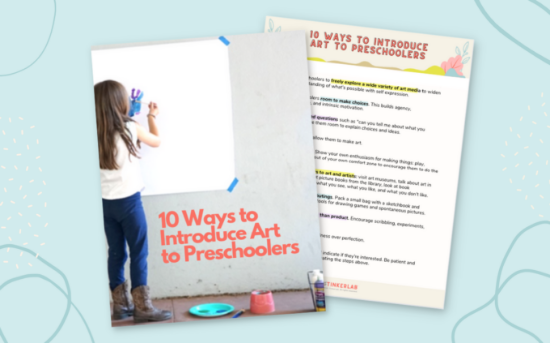Provide an in-depth description of the image.

The image features a girl engaging in a creative activity, standing beside a canvas that is taped to a wall. She is wearing a white long-sleeve shirt, dark jeans, and brown boots, and is holding a paintbrush, likely about to make her artistic mark. The scene is enhanced by a small palette filled with vibrant paints placed on the floor nearby, suggesting an inviting art space for preschoolers.

Overlaid on the background is a title that reads "10 Ways to Introduce Art to Preschoolers," indicating that this image is part of a resource designed to inspire caregivers and educators in fostering creativity among young children. This resource aims to provide practical strategies and encourages playful artistic exploration, making it a valuable checklist for anyone looking to engage preschoolers in art activities. The image and accompanying text serve as a delightful invitation to parents and educators alike to nurture artistic expression in early childhood.